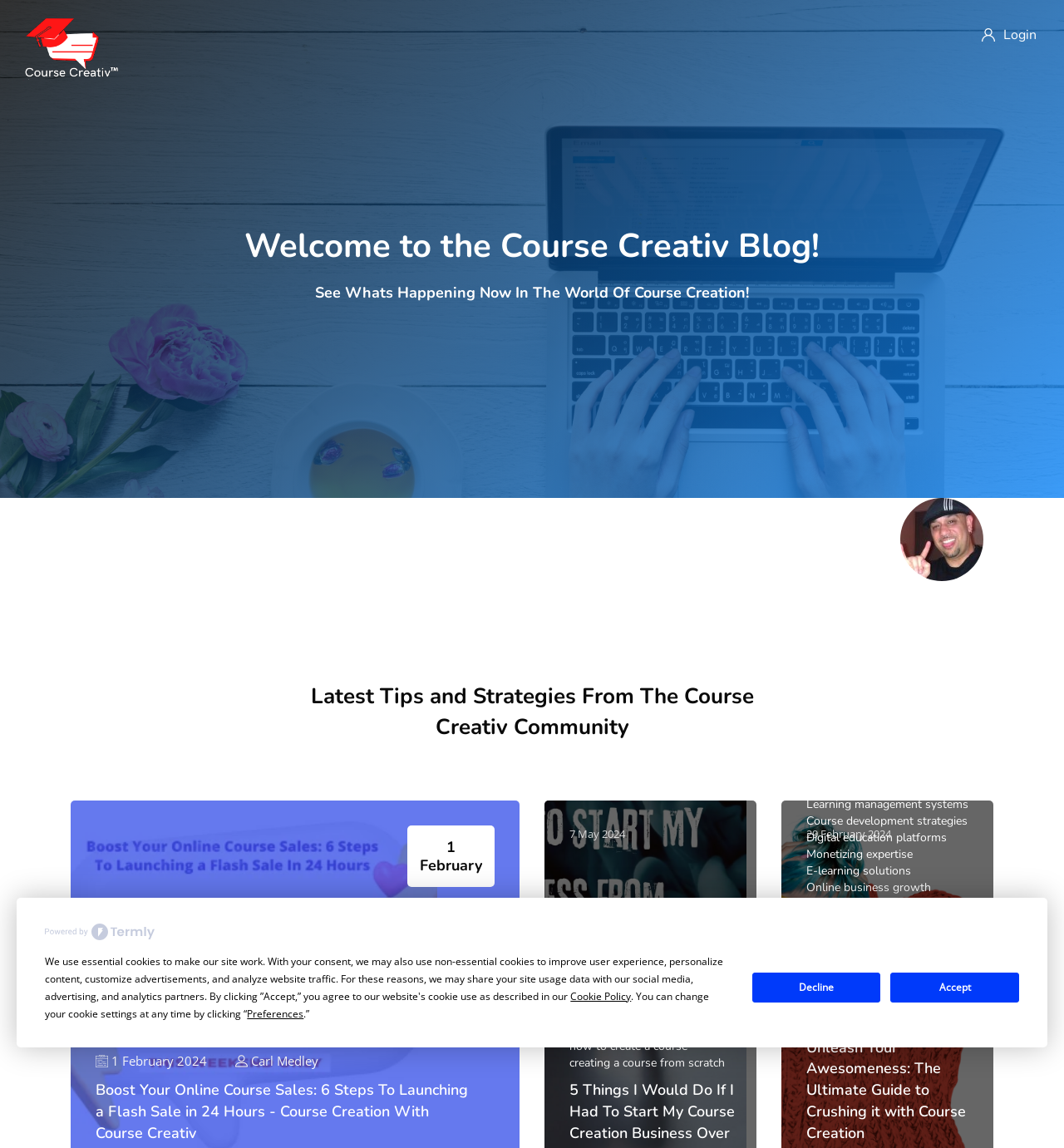Give a detailed account of the webpage's layout and content.

This webpage is a blog entry from Course Creativ, titled "5 Ways Build A Healthy Relationship With Your Social Media Followers - Course Creation With Course Creativ". At the top, there is a cookie consent prompt with buttons to accept, decline, or view preferences. Below this, there is a link to Course Creativ with an accompanying image.

The main content of the page is divided into sections. The first section welcomes users to the Course Creativ blog and invites them to see what's happening in the world of course creation. Below this, there is a section with a heading that reads "Latest Tips and Strategies From The Course Creativ Community".

The main body of the page consists of a list of blog posts, each with a heading, a link, and sometimes an image. The first post is titled "Installing Google Analytics 4 On Your Course Creativ Website - Course Creation With Course Creativ". The next few posts have headings that include keywords related to course creation, such as "course creation marketing", "how to create a course", and "creating a course from scratch".

Further down the page, there are more blog posts with headings that include phrases like "5 Things I Would Do If I Had To Start My Course Creation Business Over" and "Unleash Your Awesomeness: The Ultimate Guide to Crushing it with Course Creation". There is also a section with a long list of links to topics related to course creation, including online course creation, learning management systems, and digital education platforms.

Throughout the page, there are images and links to various resources and blog posts, all related to course creation and marketing. The overall layout is organized, with clear headings and concise text, making it easy to navigate and find relevant information.